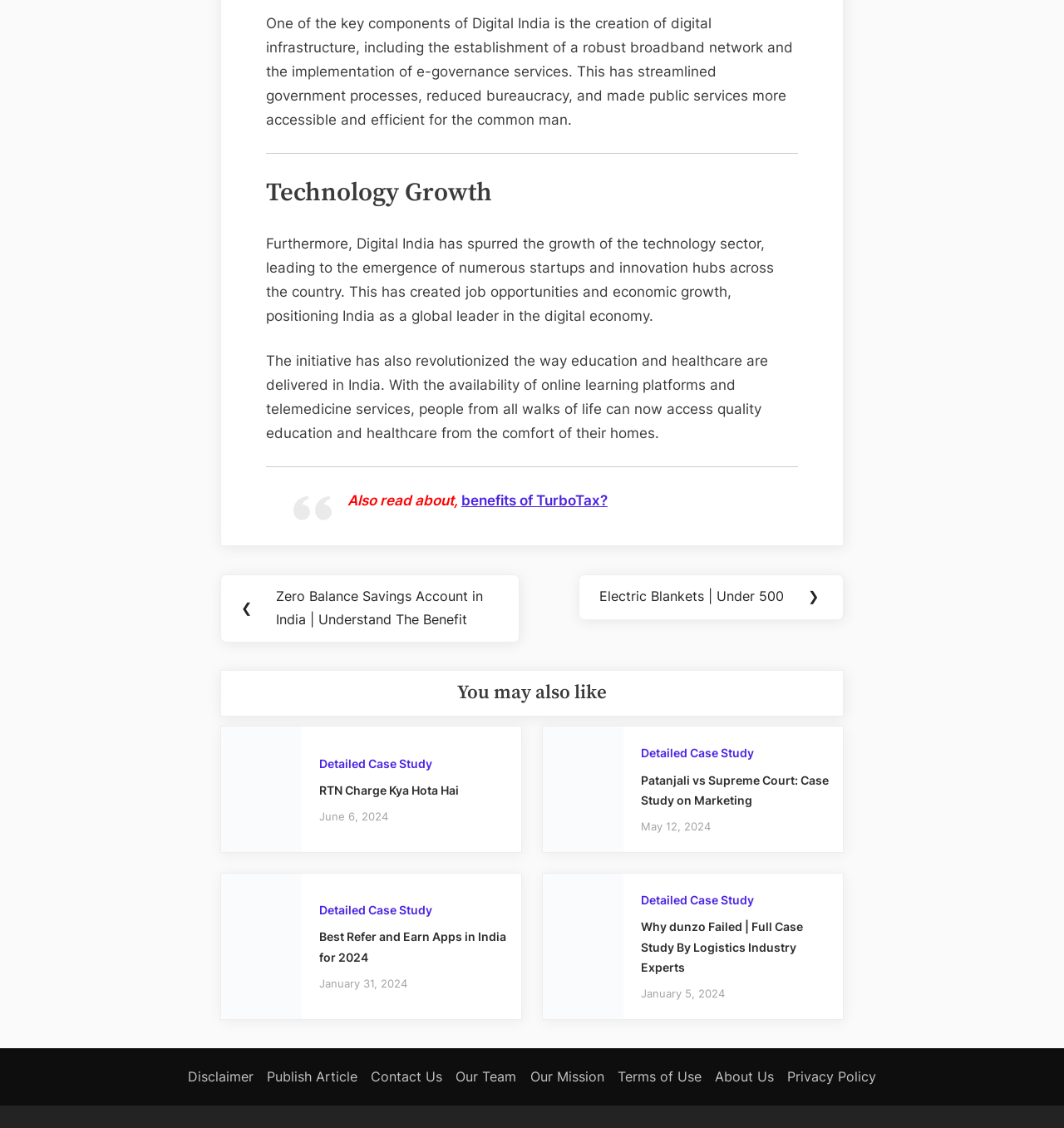Can you determine the bounding box coordinates of the area that needs to be clicked to fulfill the following instruction: "View the recent post 'Elevate Your Hockey Game with Private Coaching: Unlocking Your Full Potential'"?

None